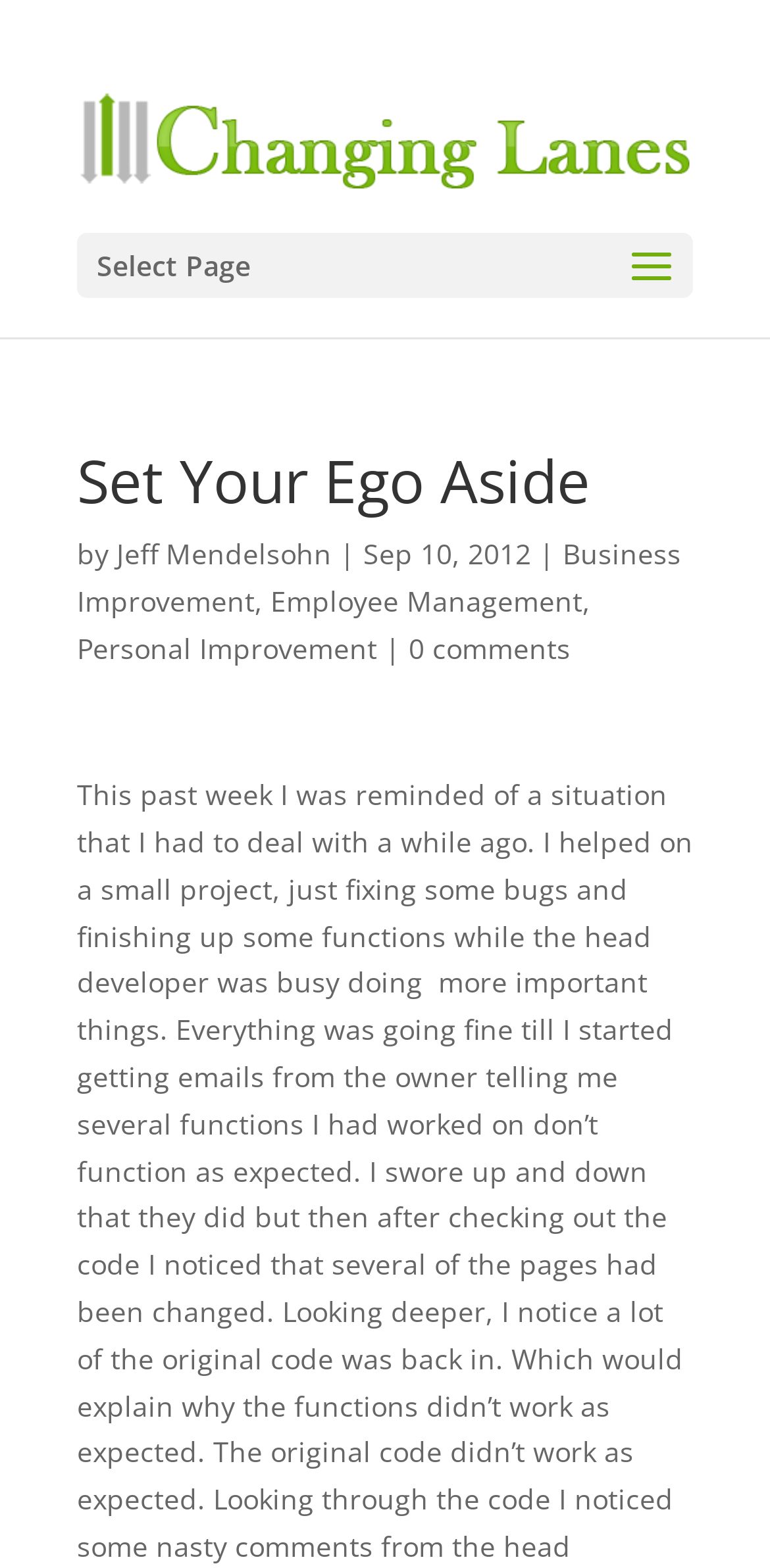Examine the image carefully and respond to the question with a detailed answer: 
How many comments does the article have?

The number of comments can be found in the link element with the text '0 comments', which suggests that there are no comments on the article.